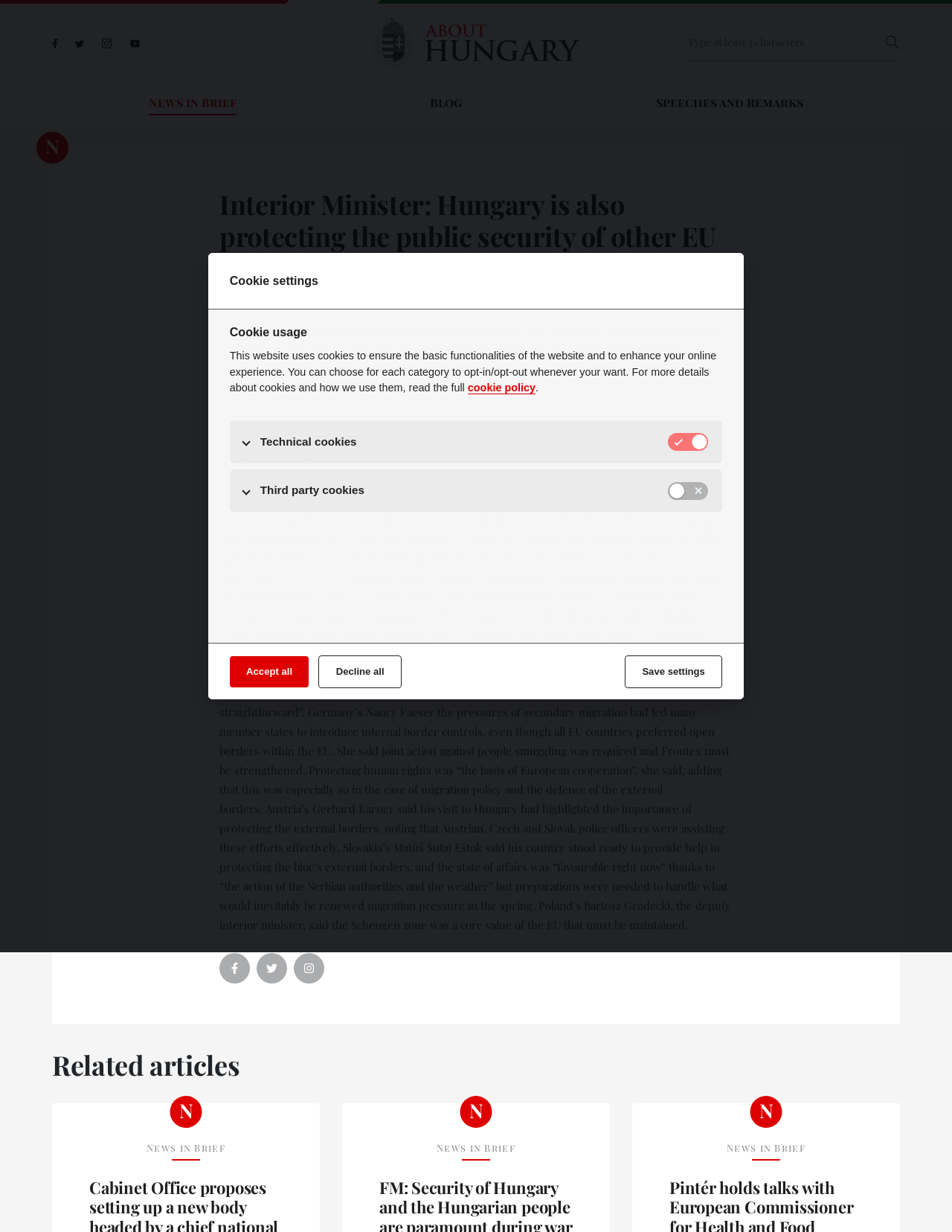Determine the bounding box for the UI element described here: "title="Twitter- icon"".

[0.27, 0.774, 0.302, 0.798]